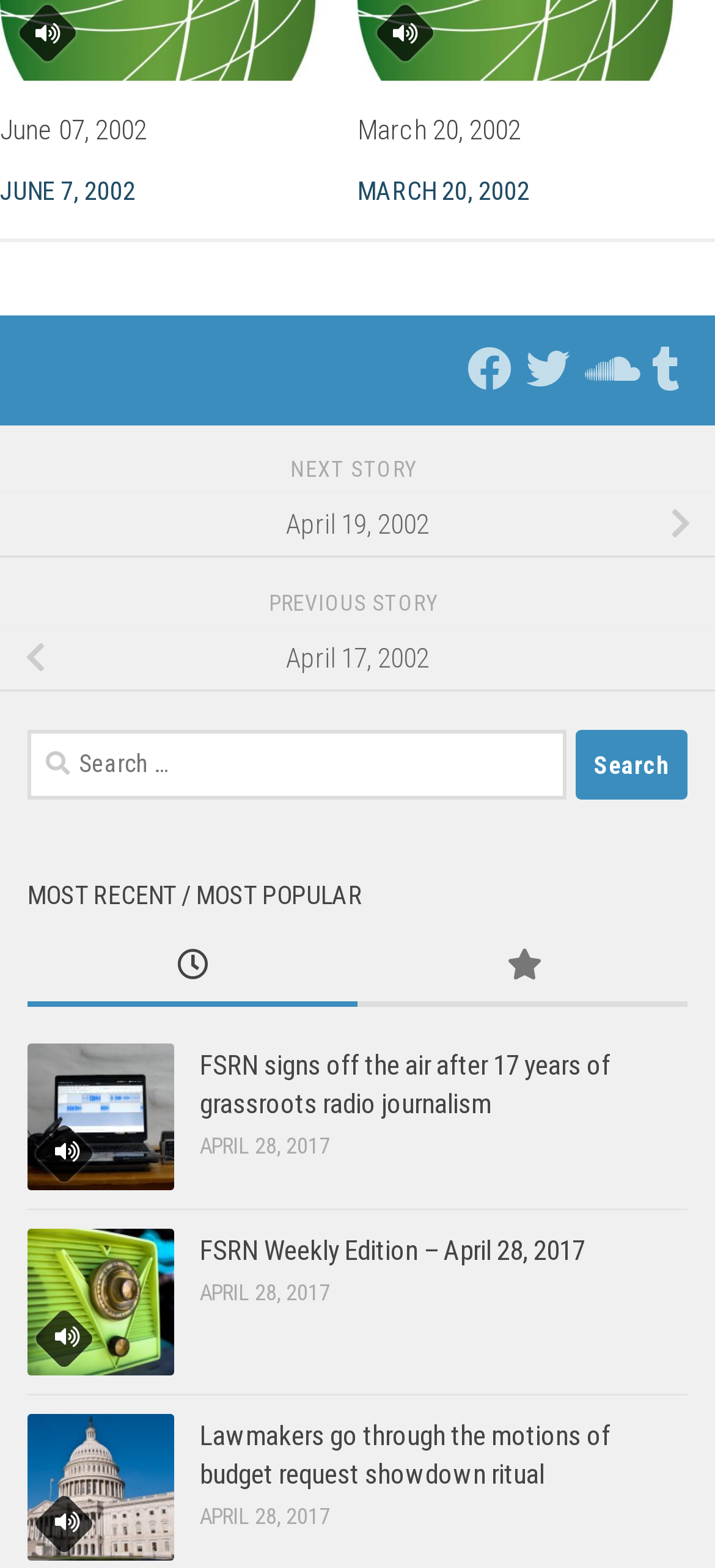What is the date of the latest story?
Answer with a single word or phrase, using the screenshot for reference.

APRIL 28, 2017